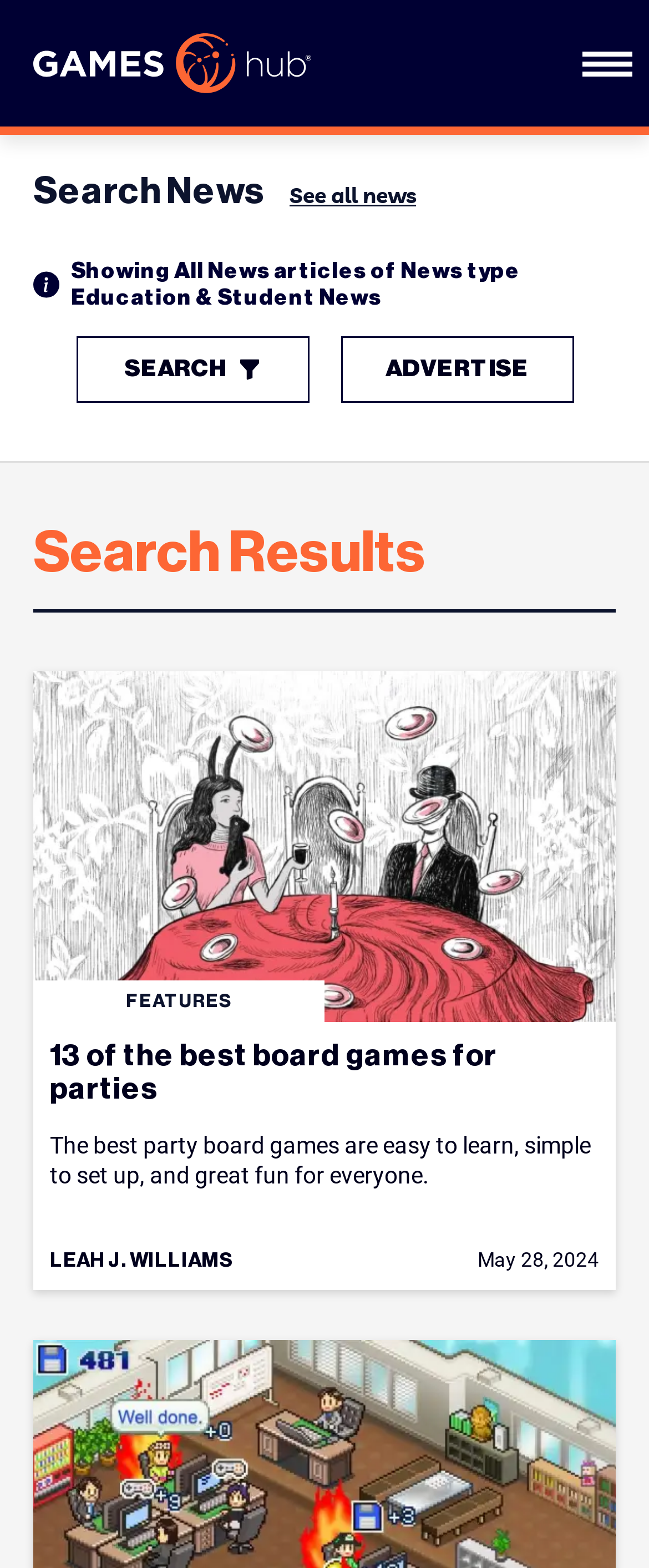Extract the bounding box coordinates for the UI element described as: "Advertise".

[0.524, 0.214, 0.883, 0.257]